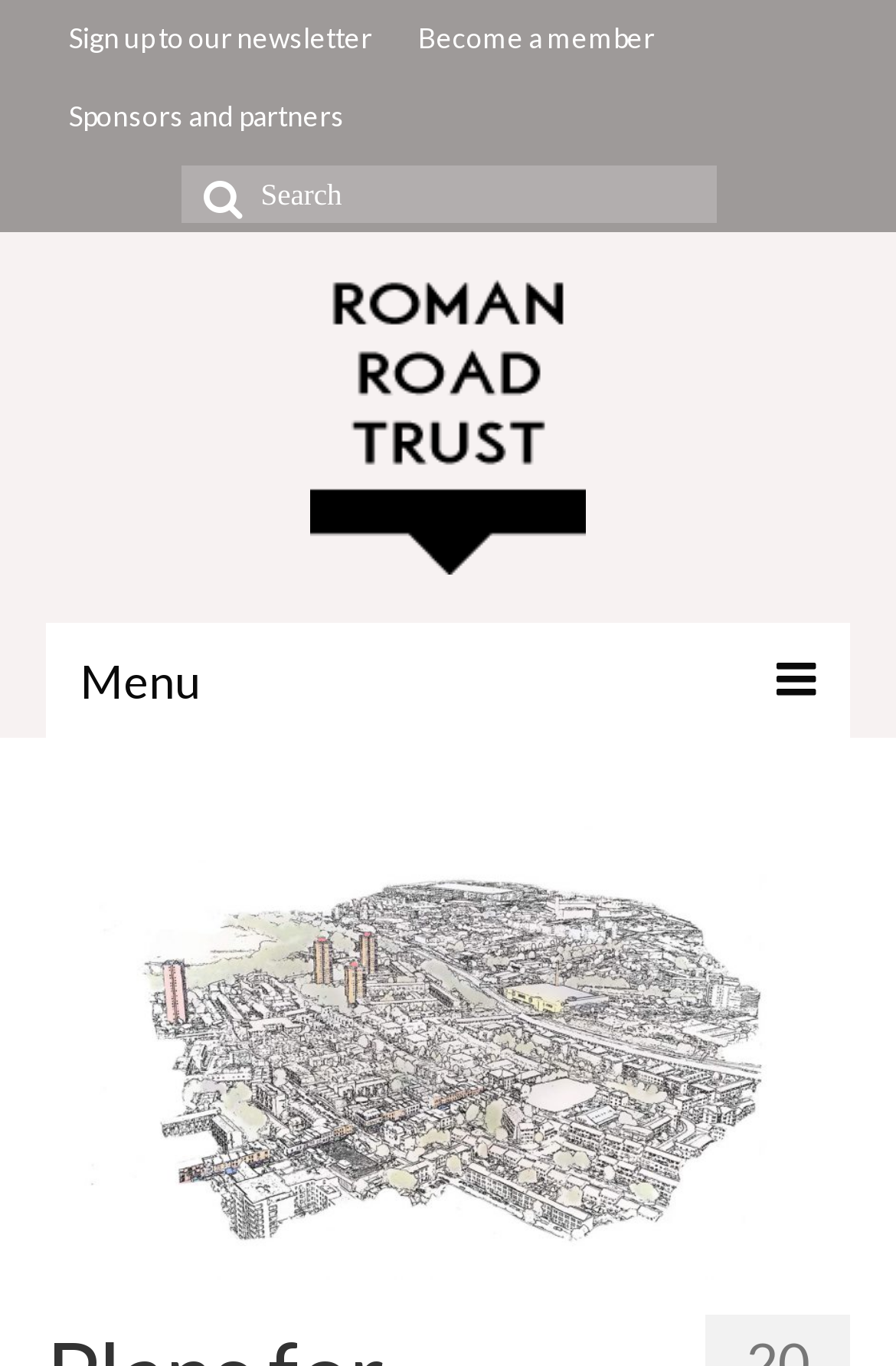Extract the bounding box coordinates for the UI element described as: "Menu".

[0.051, 0.456, 0.949, 0.54]